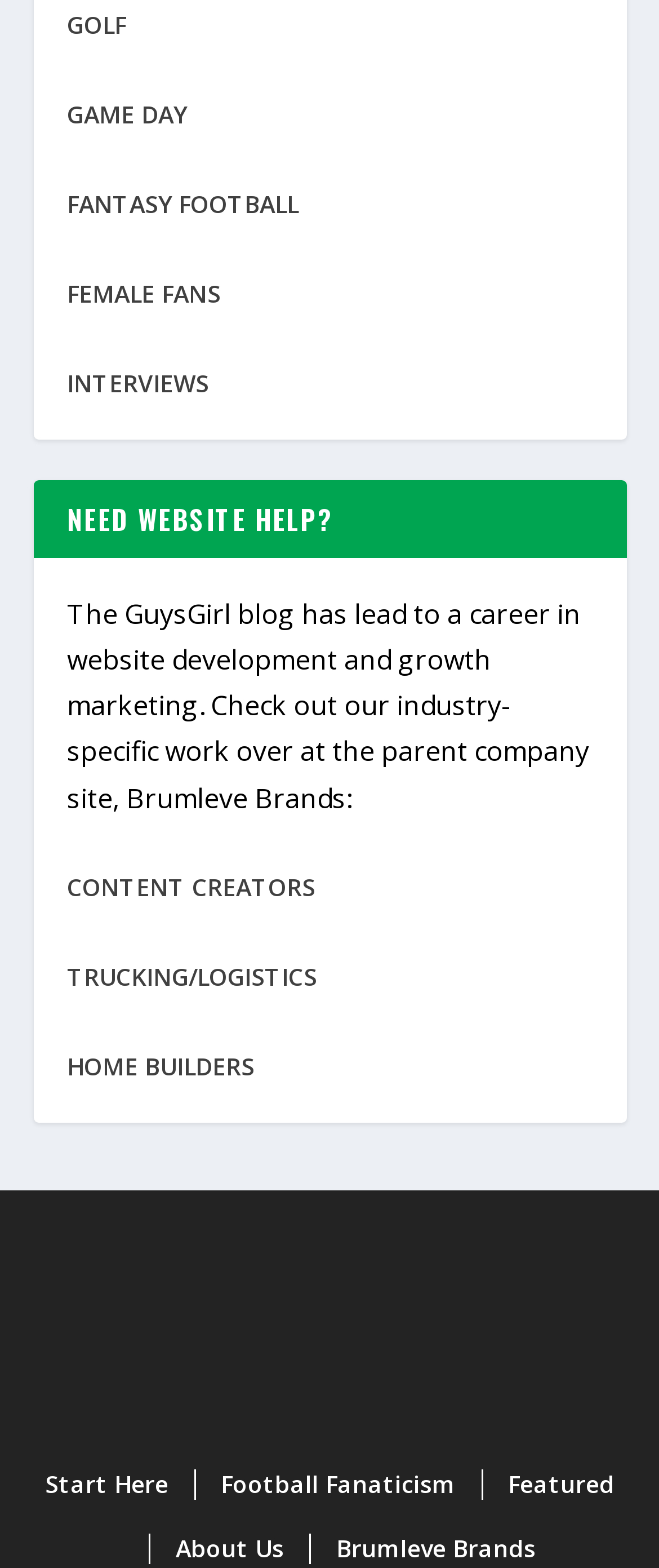Determine the bounding box coordinates of the region to click in order to accomplish the following instruction: "Learn about Brumleve Brands". Provide the coordinates as four float numbers between 0 and 1, specifically [left, top, right, bottom].

[0.51, 0.977, 0.813, 0.997]